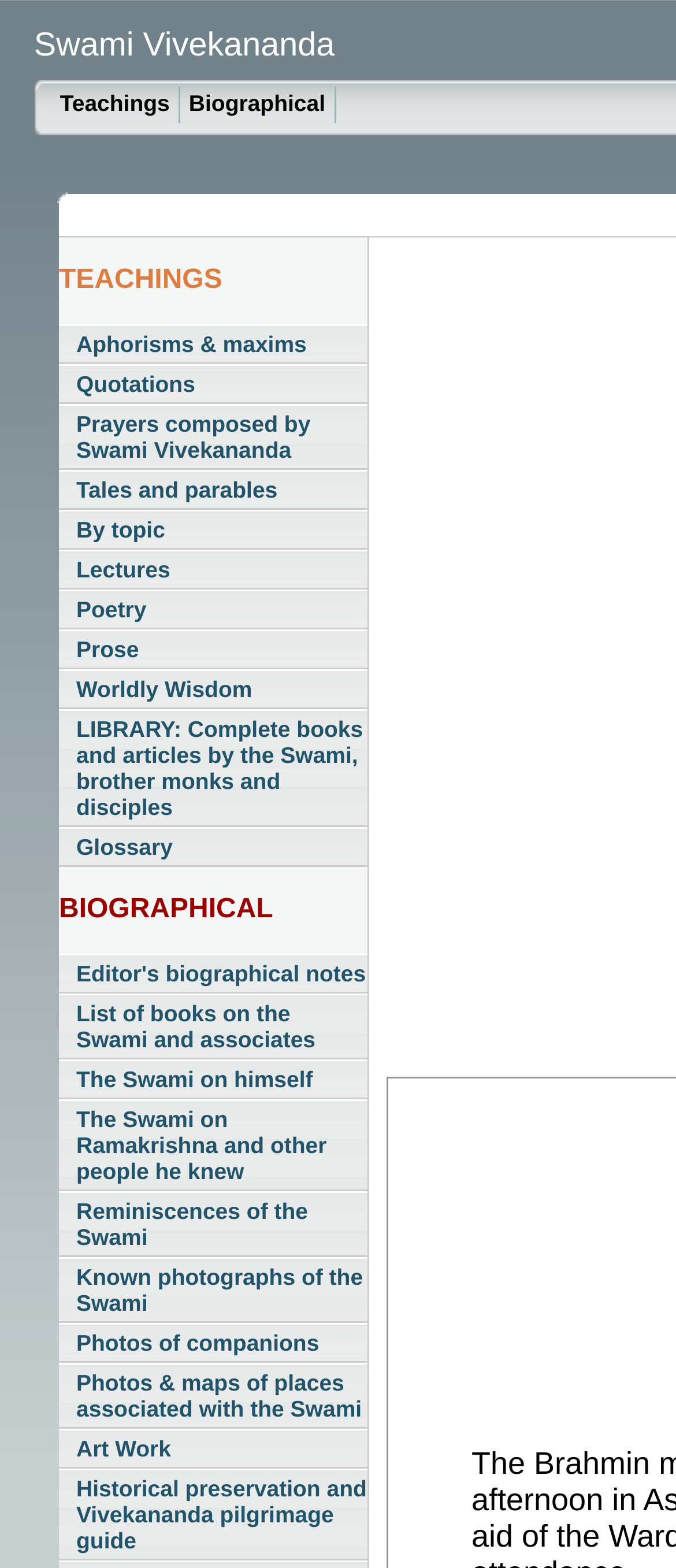Refer to the screenshot and answer the following question in detail:
What is the last item under the 'BIOGRAPHICAL' category?

By examining the webpage, I can see that the 'BIOGRAPHICAL' category has several items listed under it, and the last item is 'Art Work', which is a link.